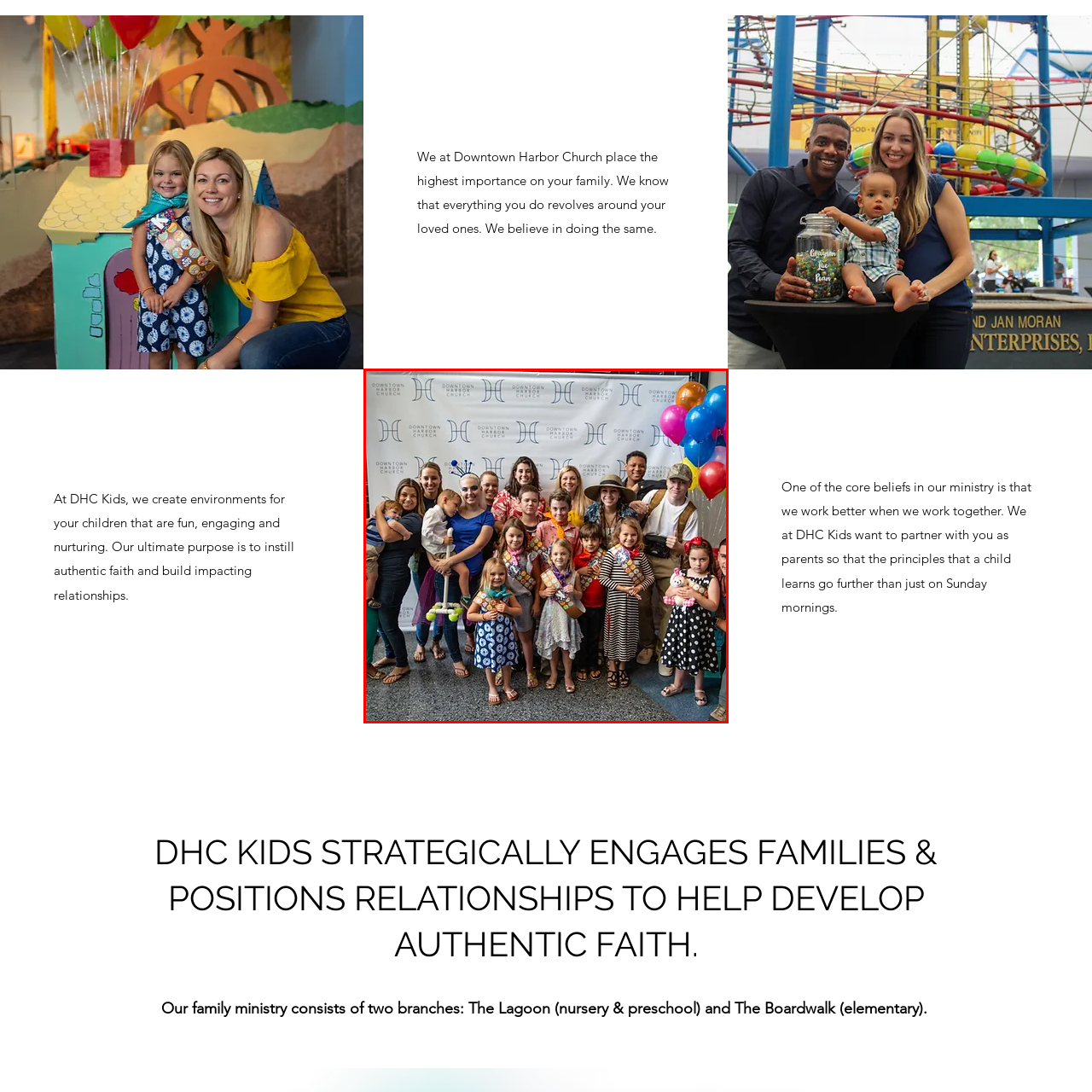What is the purpose of the event depicted in the image?
Check the image encapsulated by the red bounding box and answer the question comprehensively.

The caption states that the event encapsulates the essence of the DHC Kids ministry, which aims to create engaging and memorable experiences for children and their families, reflecting the church's commitment to supporting families and fostering authentic relationships.